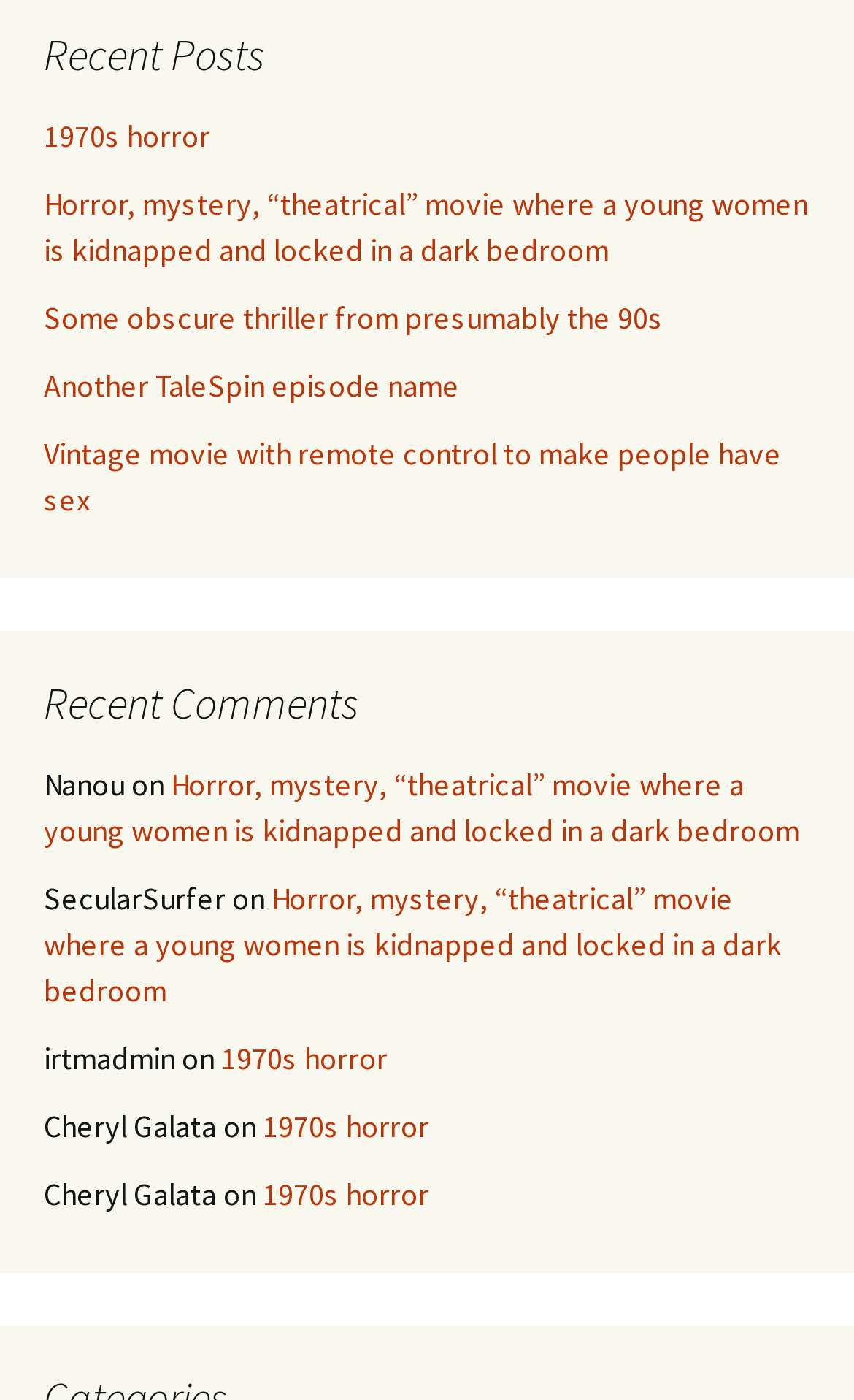Provide a brief response using a word or short phrase to this question:
How many recent posts are listed?

5